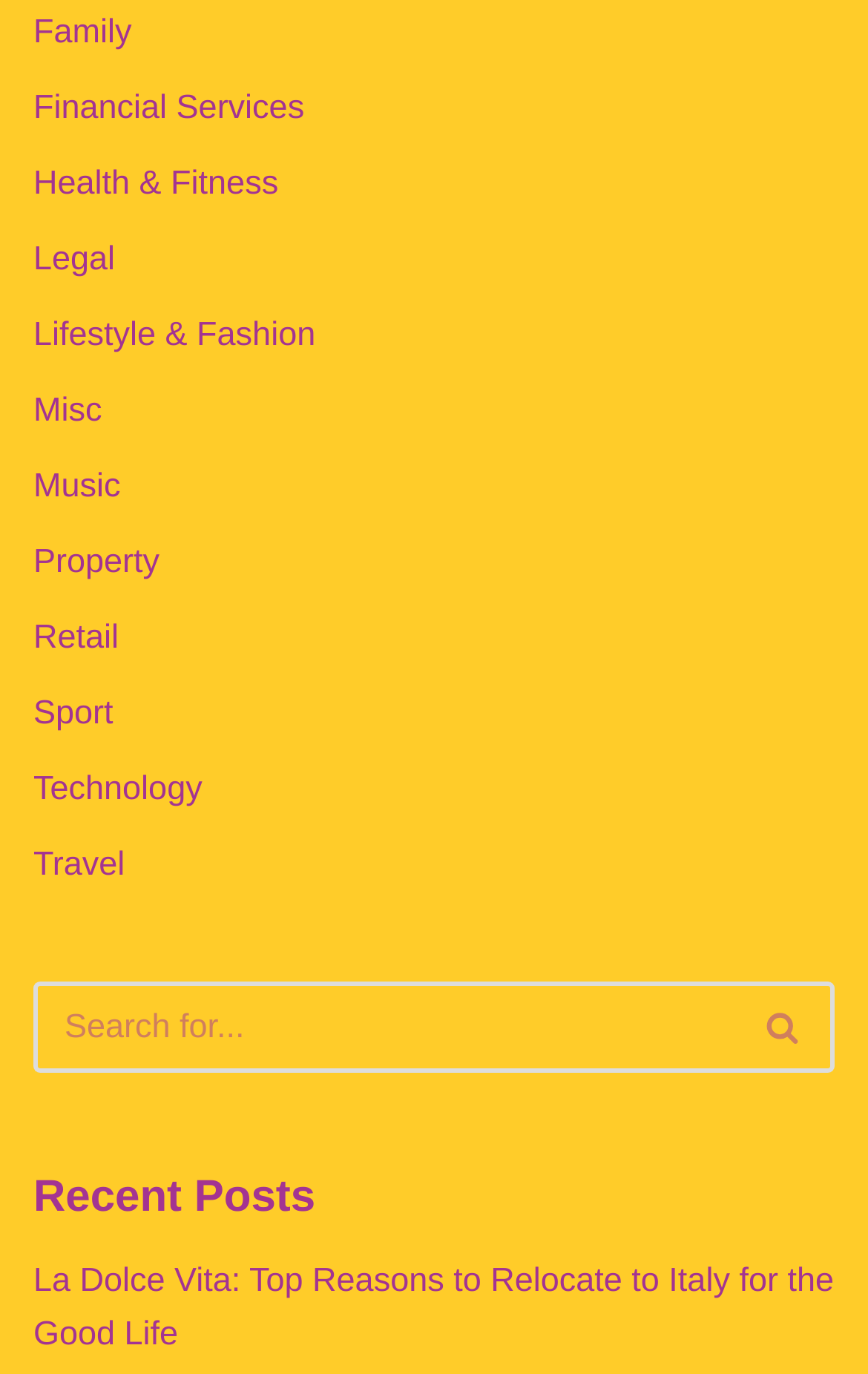Locate the bounding box coordinates of the area you need to click to fulfill this instruction: 'Read the recent post'. The coordinates must be in the form of four float numbers ranging from 0 to 1: [left, top, right, bottom].

[0.038, 0.854, 0.363, 0.89]